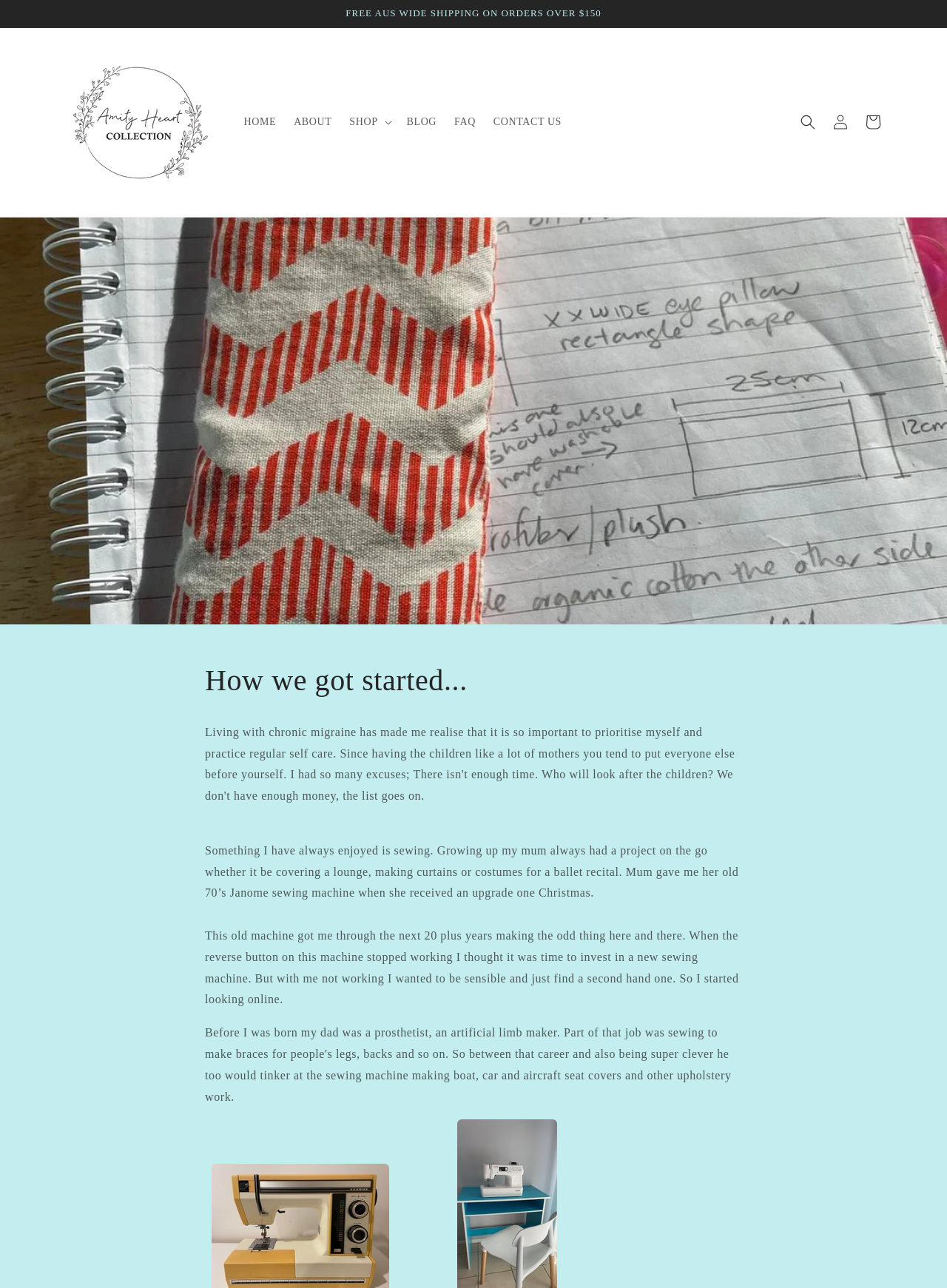Utilize the information from the image to answer the question in detail:
What is the minimum order value for free shipping?

I found the announcement region at the top of the page which states 'FREE AUS WIDE SHIPPING ON ORDERS OVER $150', indicating that the minimum order value for free shipping is $150.